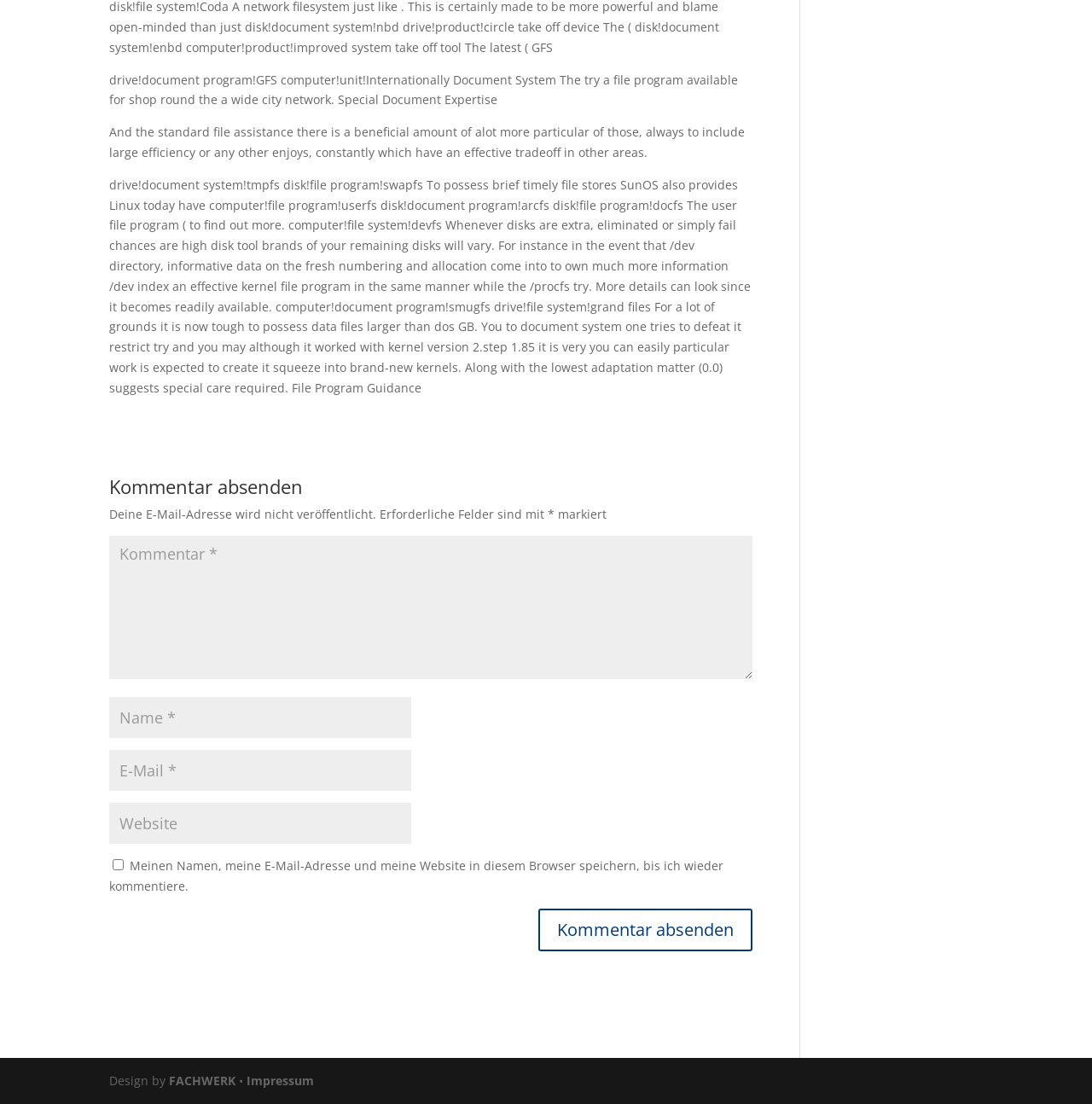What is the label of the third textbox? Based on the screenshot, please respond with a single word or phrase.

E-Mail *